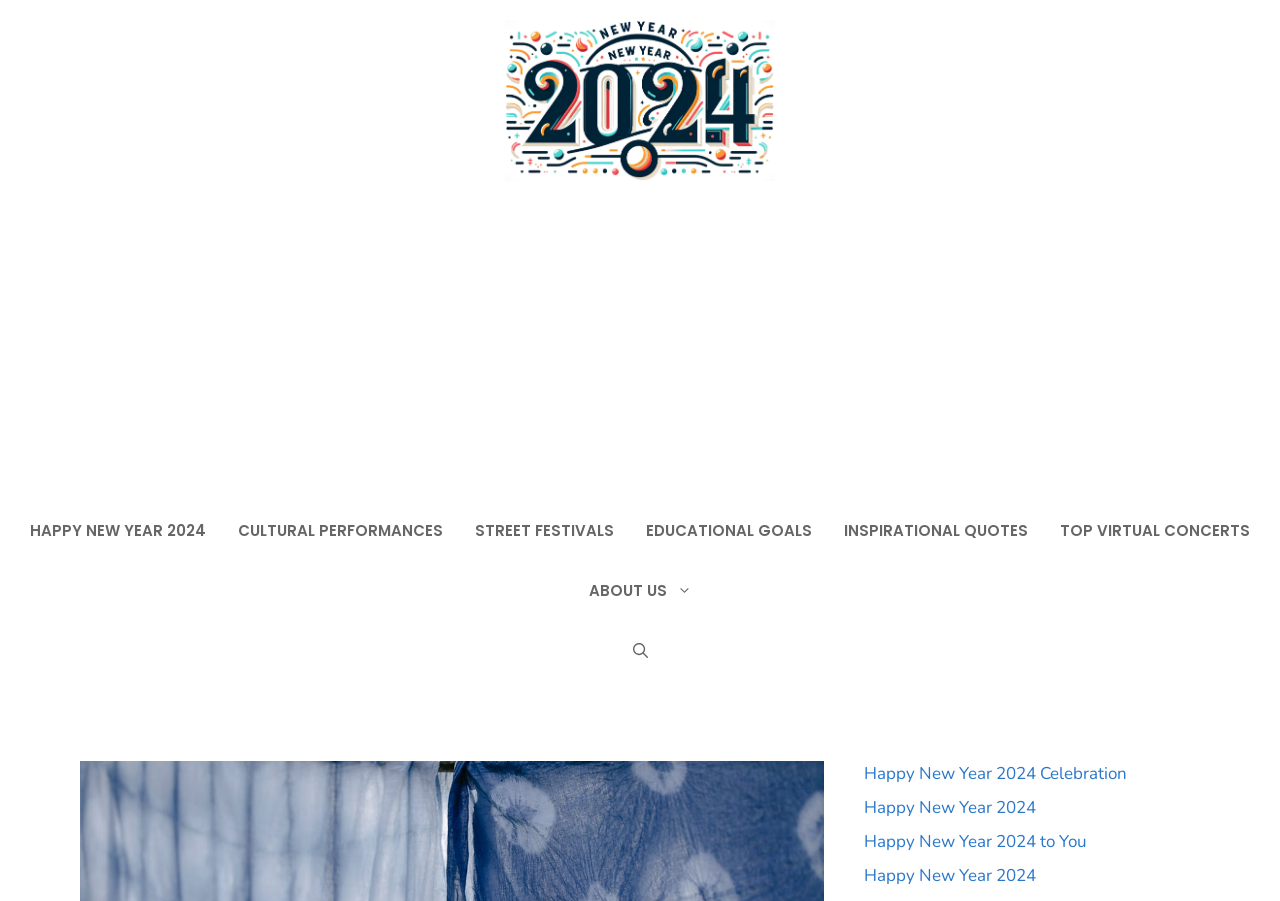Identify the bounding box coordinates for the UI element mentioned here: "Happy New Year 2024 Celebration". Provide the coordinates as four float values between 0 and 1, i.e., [left, top, right, bottom].

[0.675, 0.846, 0.88, 0.872]